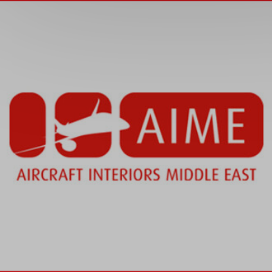What is the focus of the event represented by the logo?
Using the information from the image, give a concise answer in one word or a short phrase.

Aircraft interiors